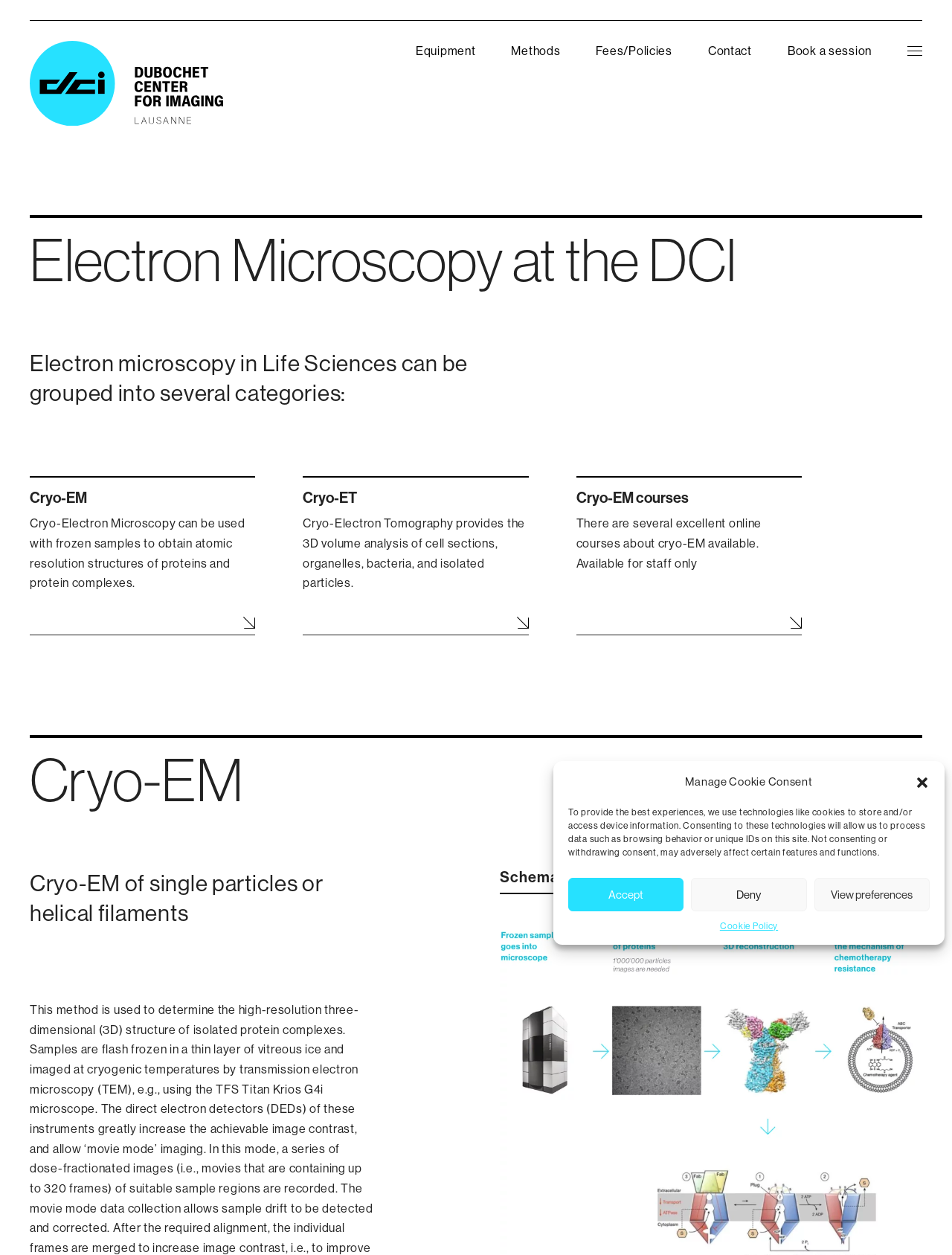Pinpoint the bounding box coordinates of the clickable element to carry out the following instruction: "Book a session."

[0.827, 0.034, 0.916, 0.046]